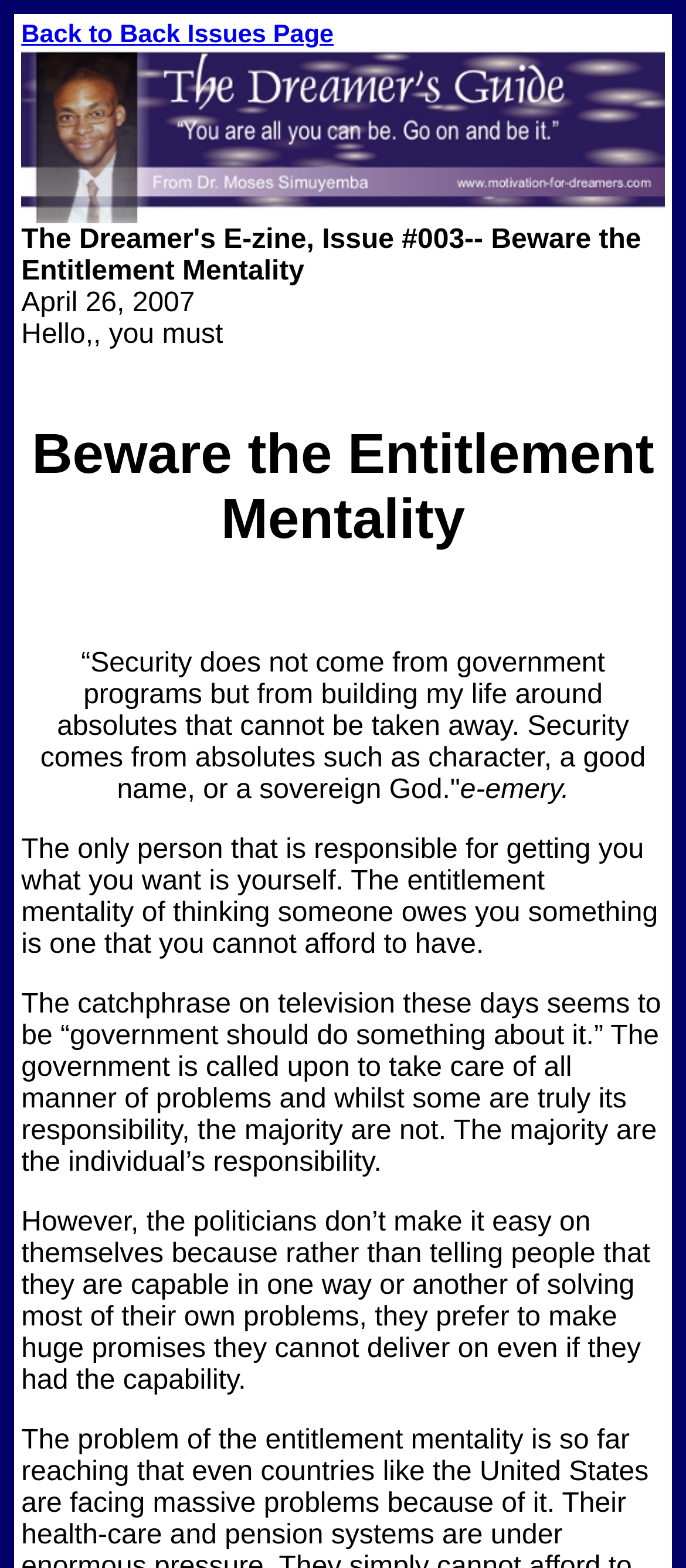Predict the bounding box of the UI element based on this description: "Back to Back Issues Page".

[0.031, 0.014, 0.486, 0.031]